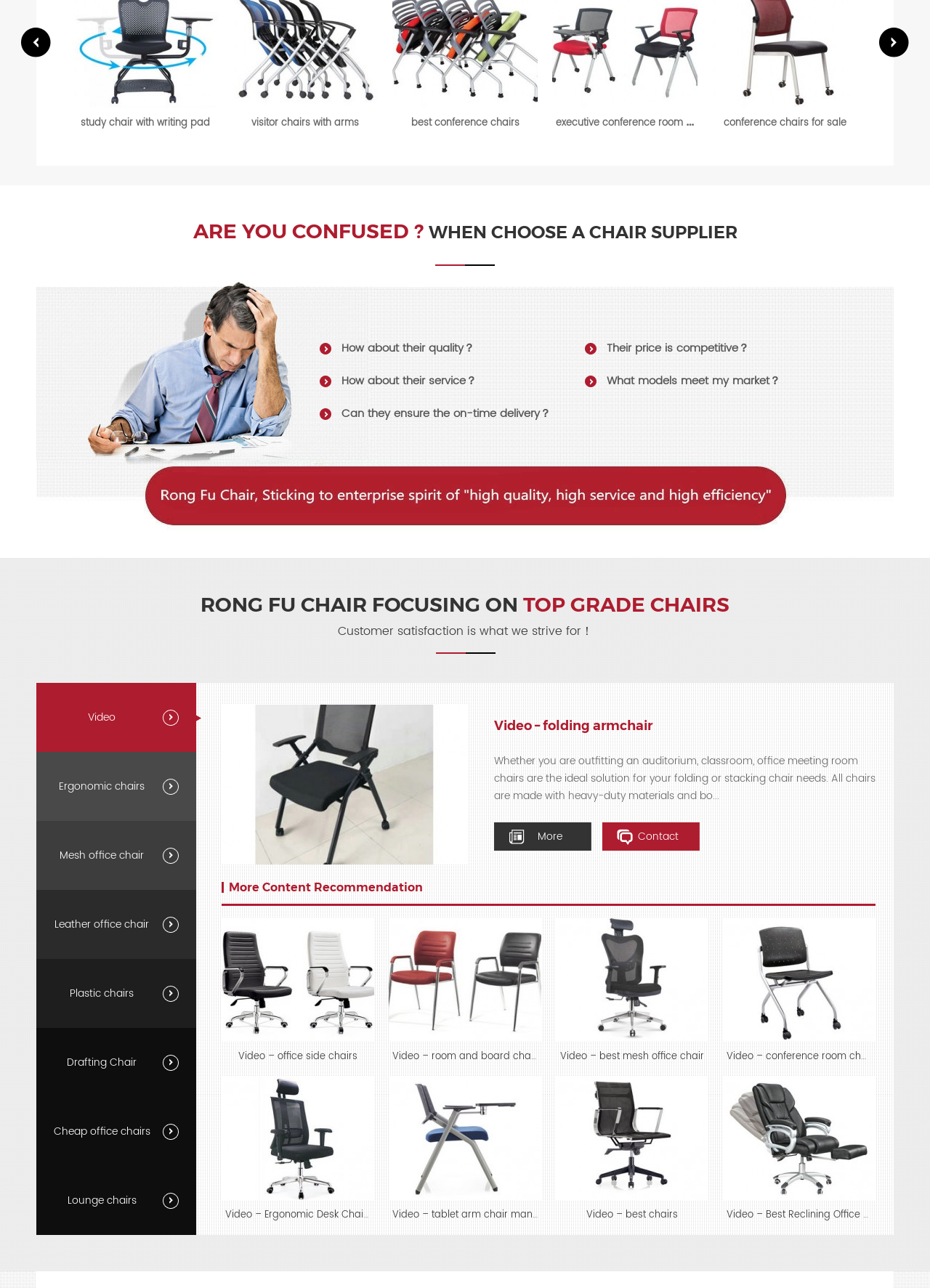Predict the bounding box of the UI element based on this description: "Tandon School of Engineering".

None